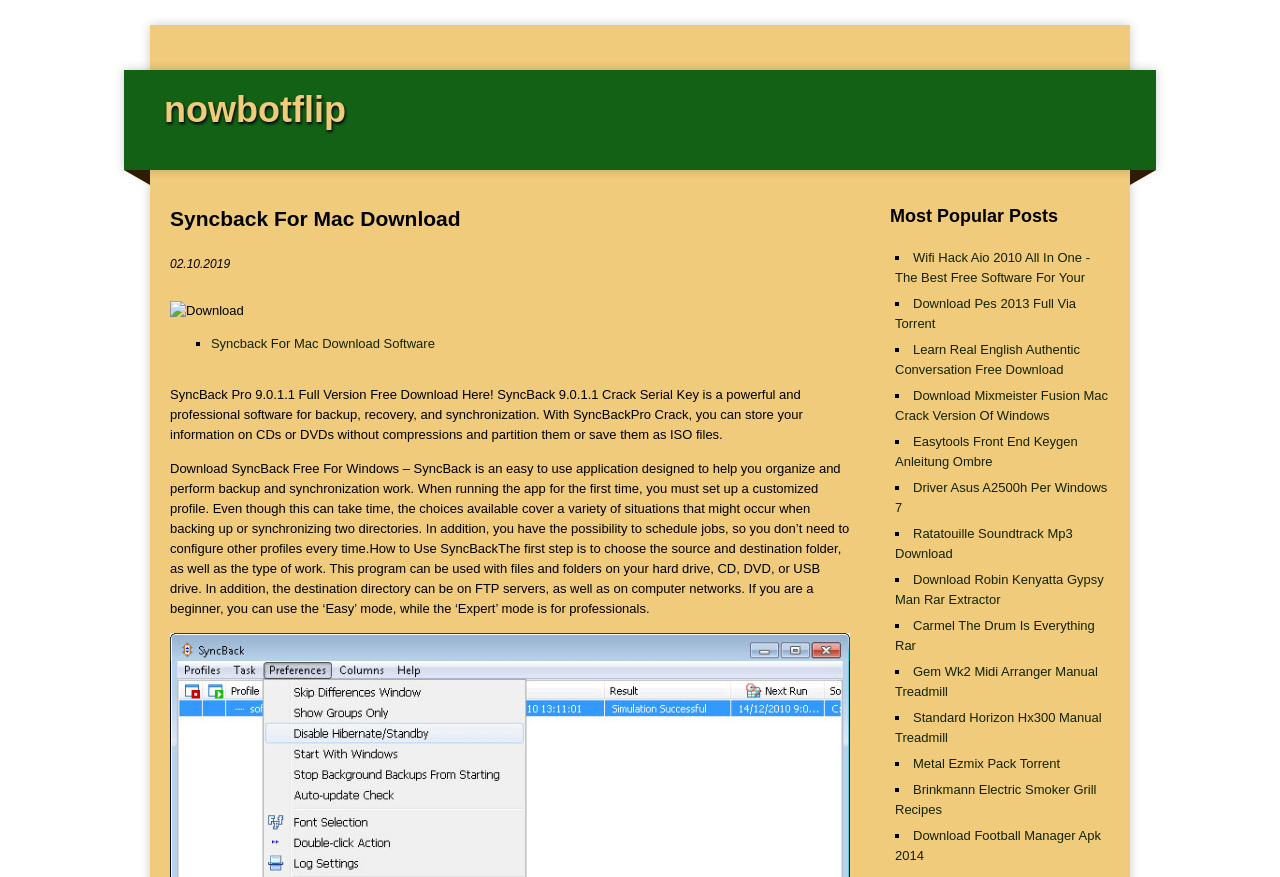Could you locate the bounding box coordinates for the section that should be clicked to accomplish this task: "Read about how to use SyncBack".

[0.133, 0.525, 0.664, 0.702]